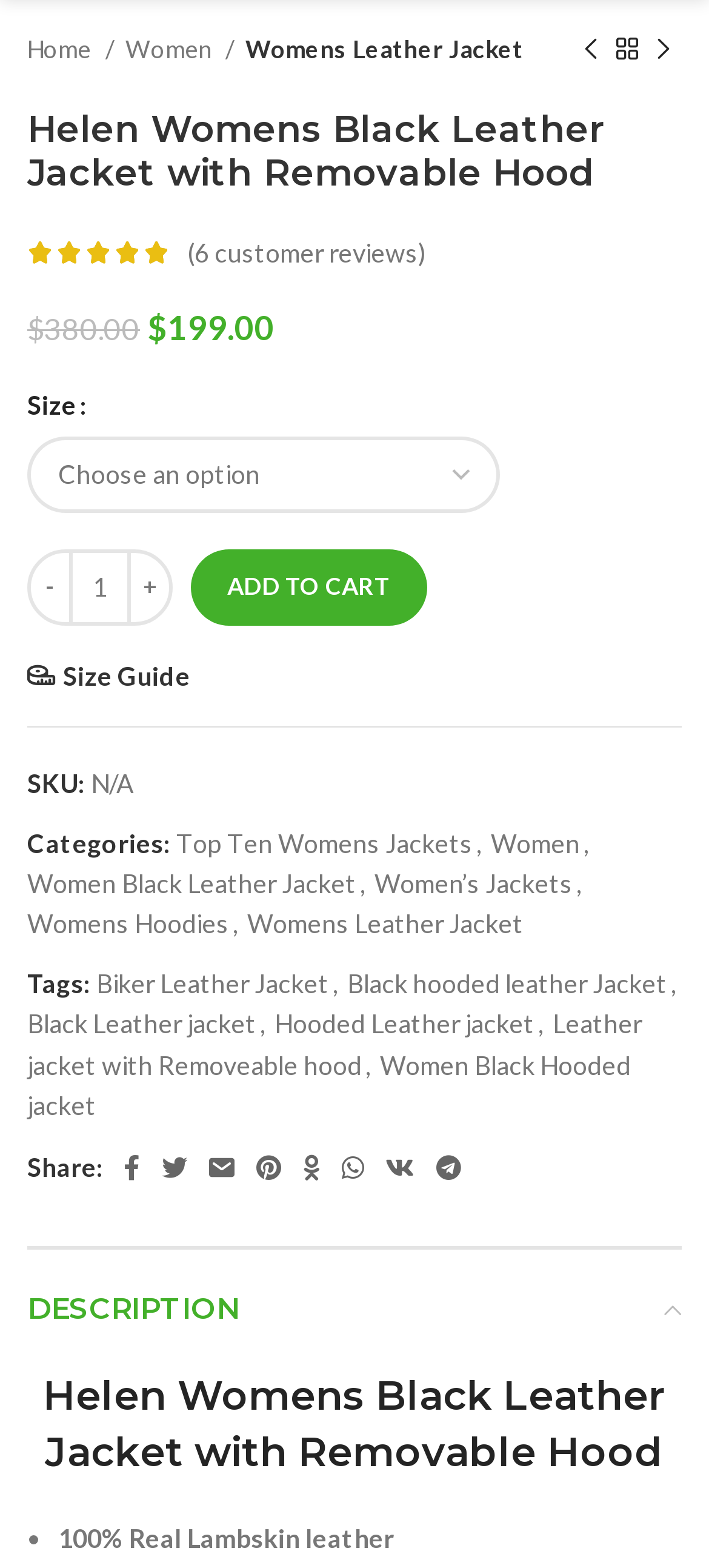Please identify the coordinates of the bounding box that should be clicked to fulfill this instruction: "Click on the 'Home' link".

[0.038, 0.02, 0.162, 0.045]